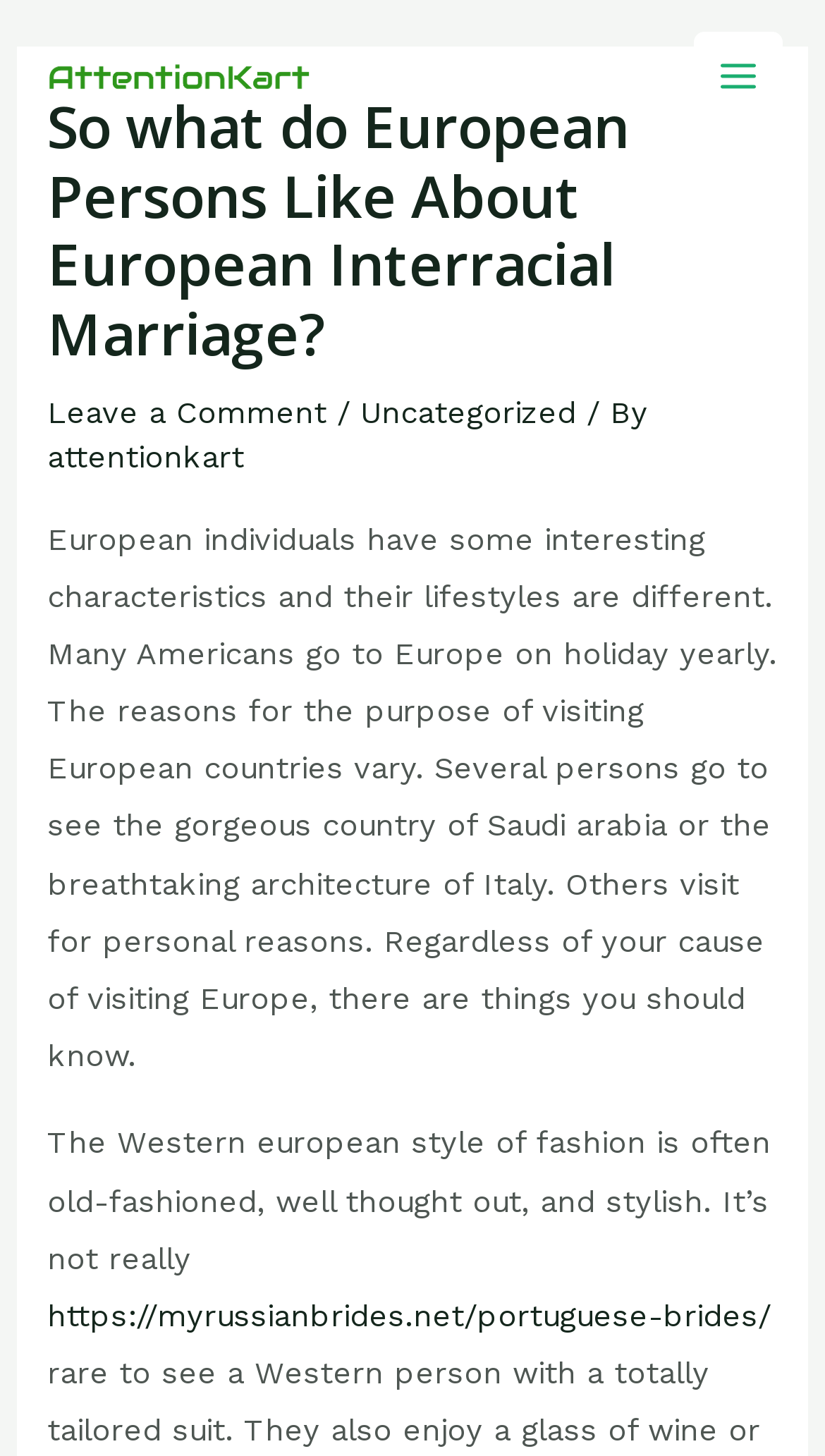What is the purpose of many Americans visiting Europe?
Provide a short answer using one word or a brief phrase based on the image.

Holiday